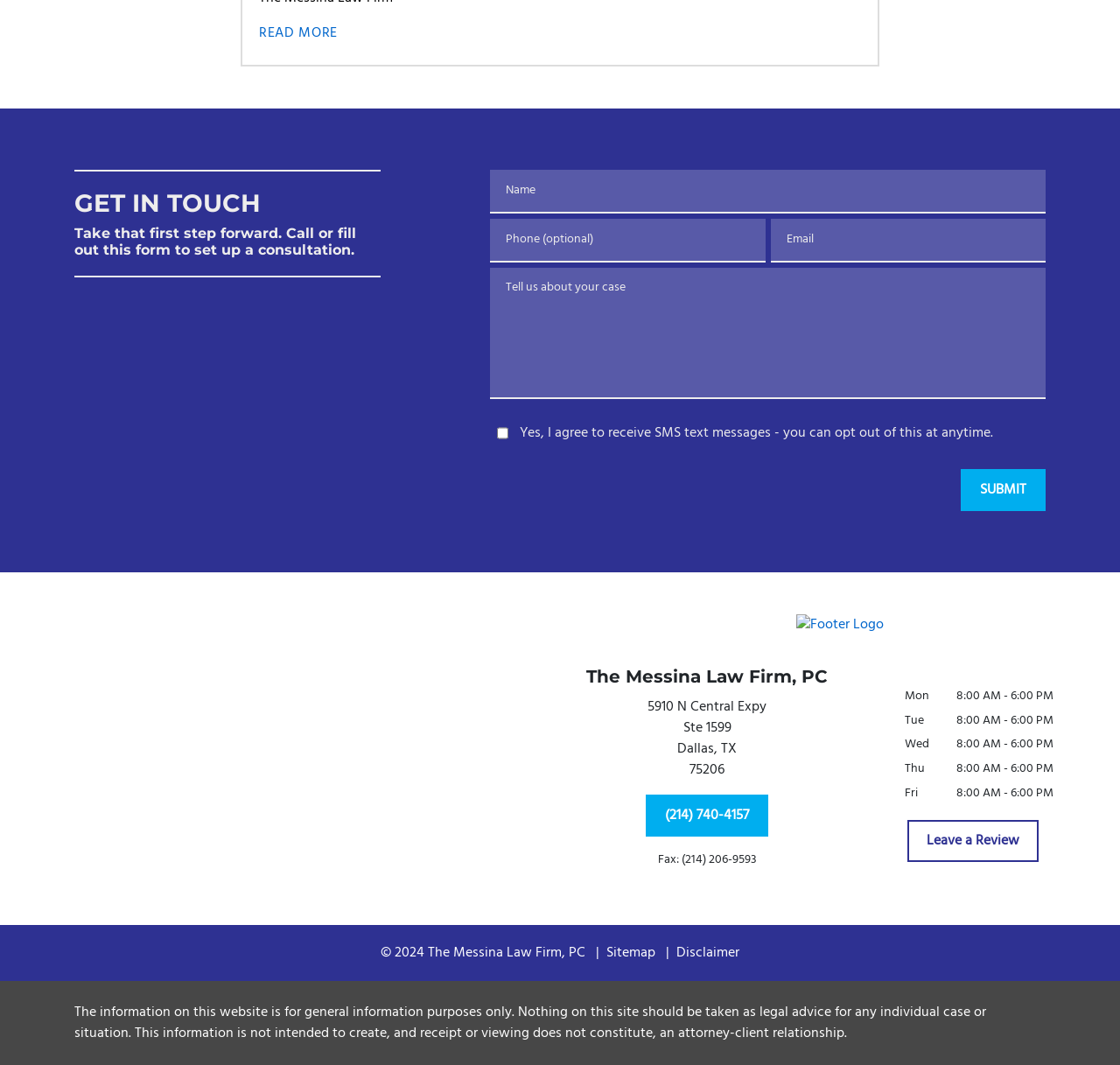Show the bounding box coordinates of the region that should be clicked to follow the instruction: "Search for something."

None